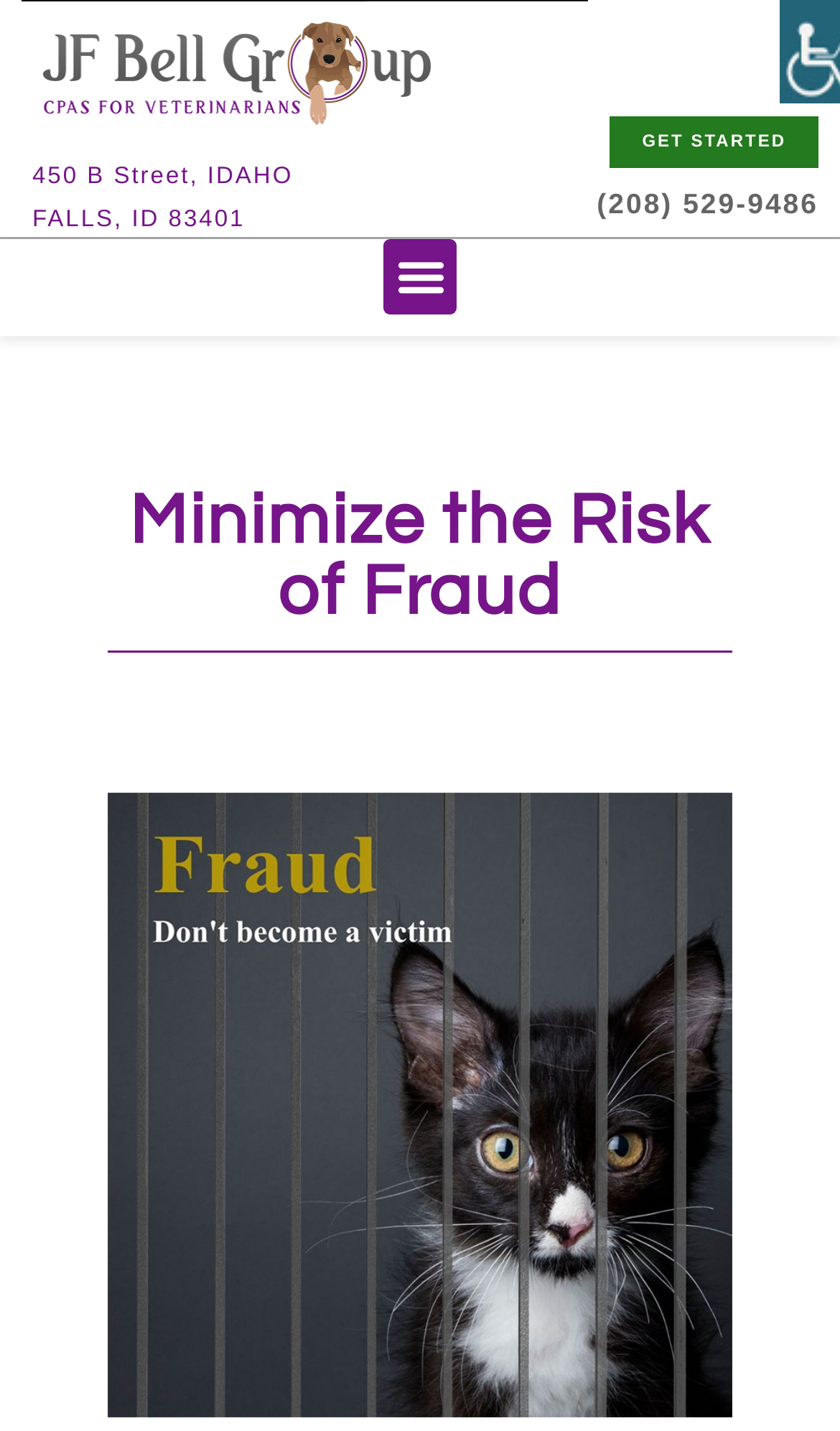Provide your answer in a single word or phrase: 
What is the topic of the main image on the webpage?

Fraud